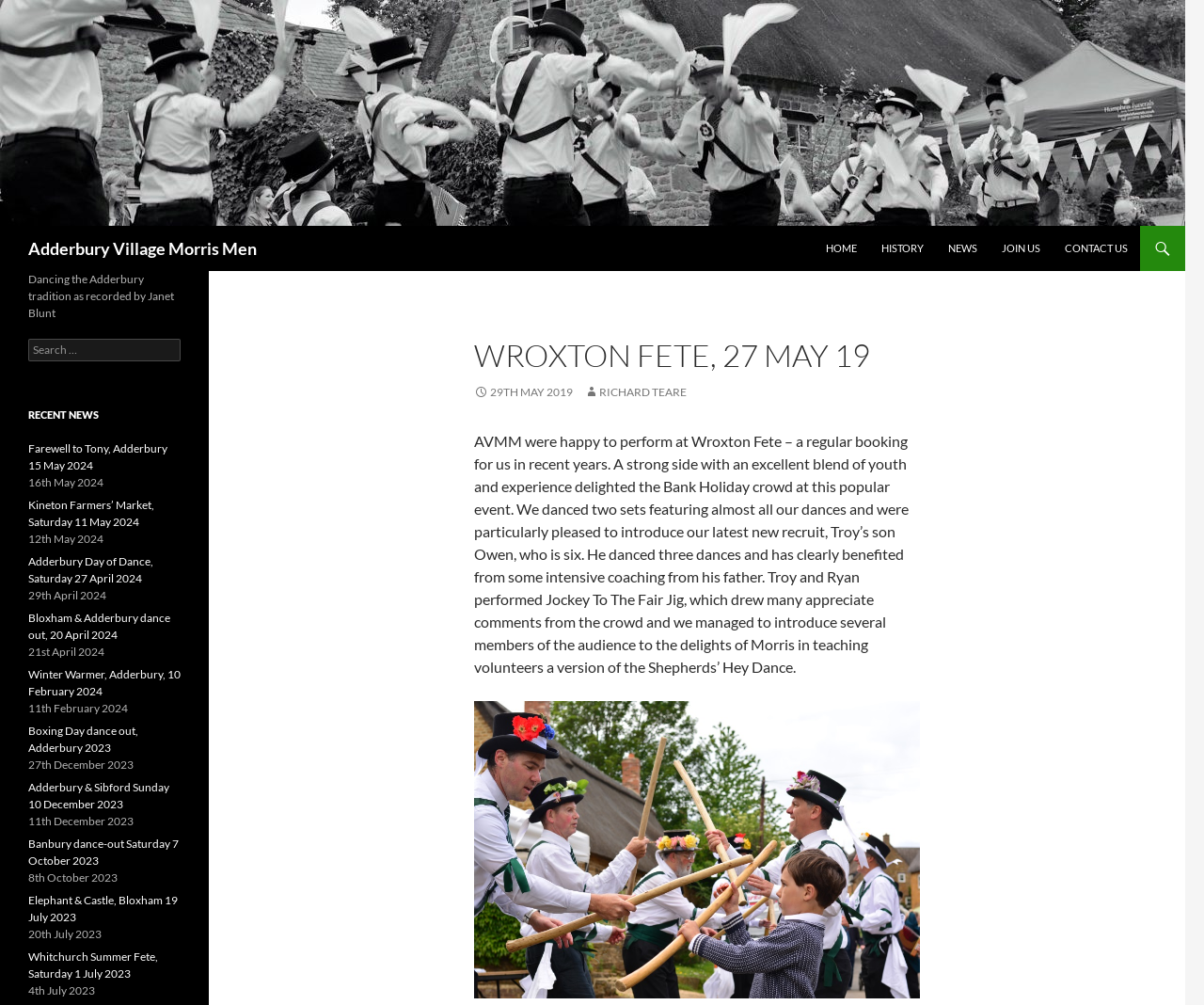Determine the bounding box for the described HTML element: "alt="Adderbury Village Morris Men"". Ensure the coordinates are four float numbers between 0 and 1 in the format [left, top, right, bottom].

[0.0, 0.101, 0.984, 0.119]